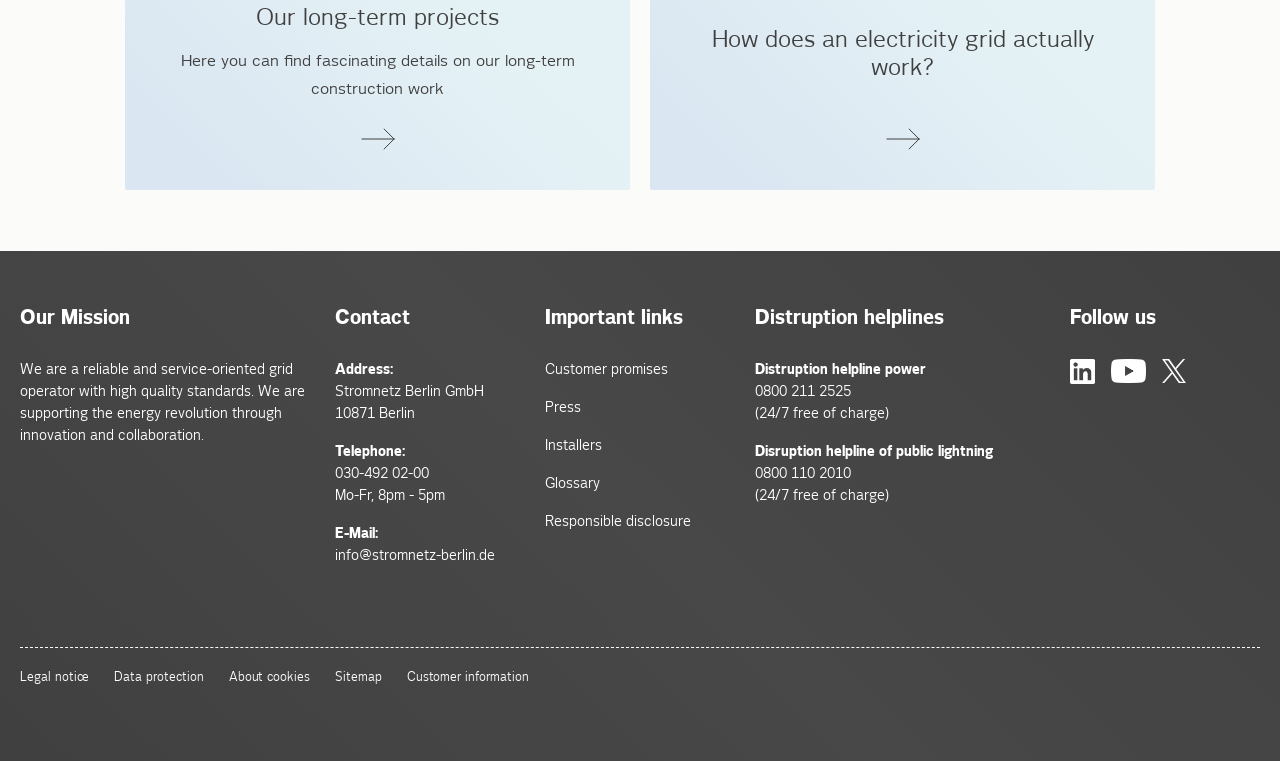Locate the bounding box coordinates of the area to click to fulfill this instruction: "Get help from disruption helpline power". The bounding box should be presented as four float numbers between 0 and 1, in the order [left, top, right, bottom].

[0.59, 0.503, 0.665, 0.525]